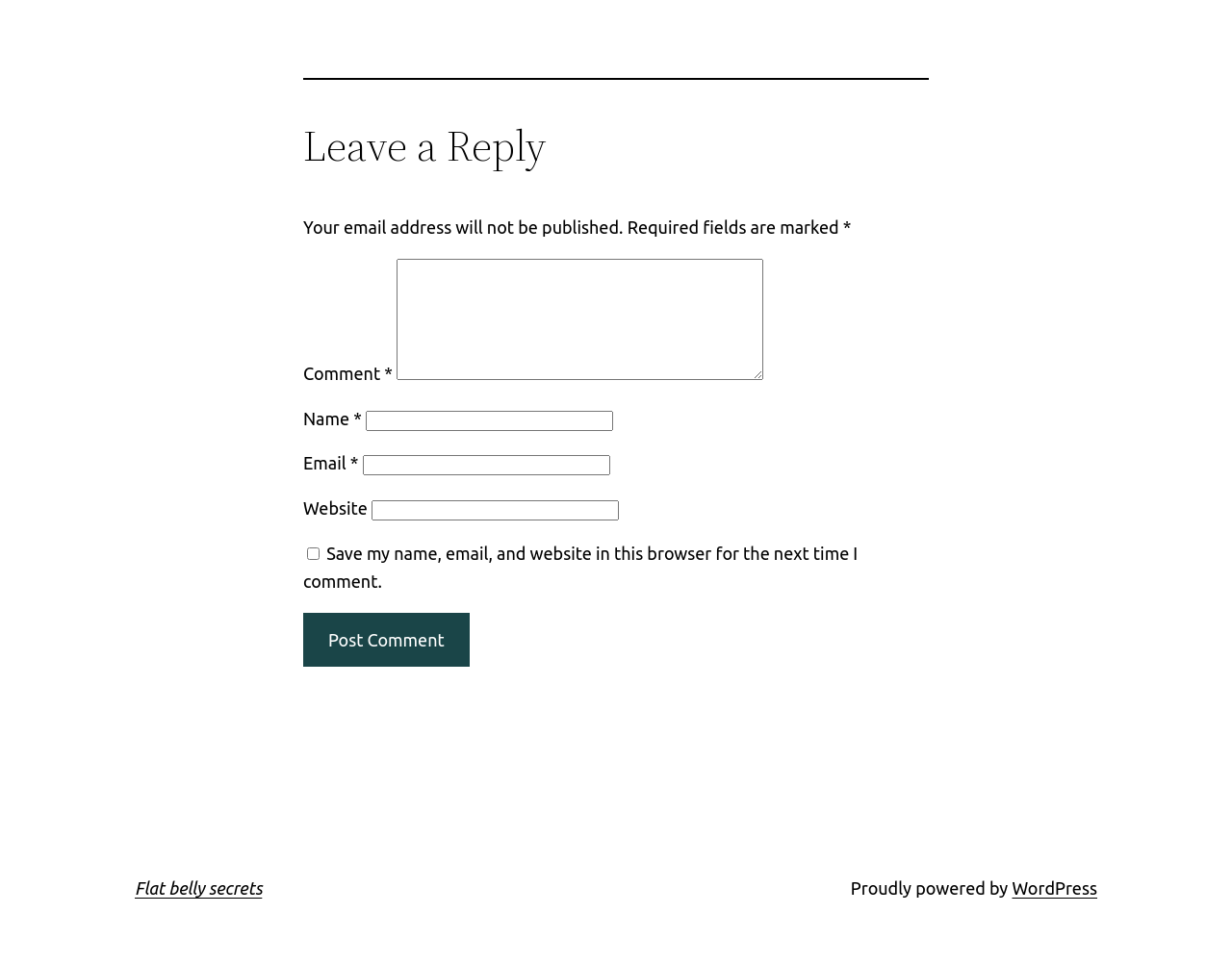Find and provide the bounding box coordinates for the UI element described with: "parent_node: Email * aria-describedby="email-notes" name="email"".

[0.294, 0.472, 0.495, 0.493]